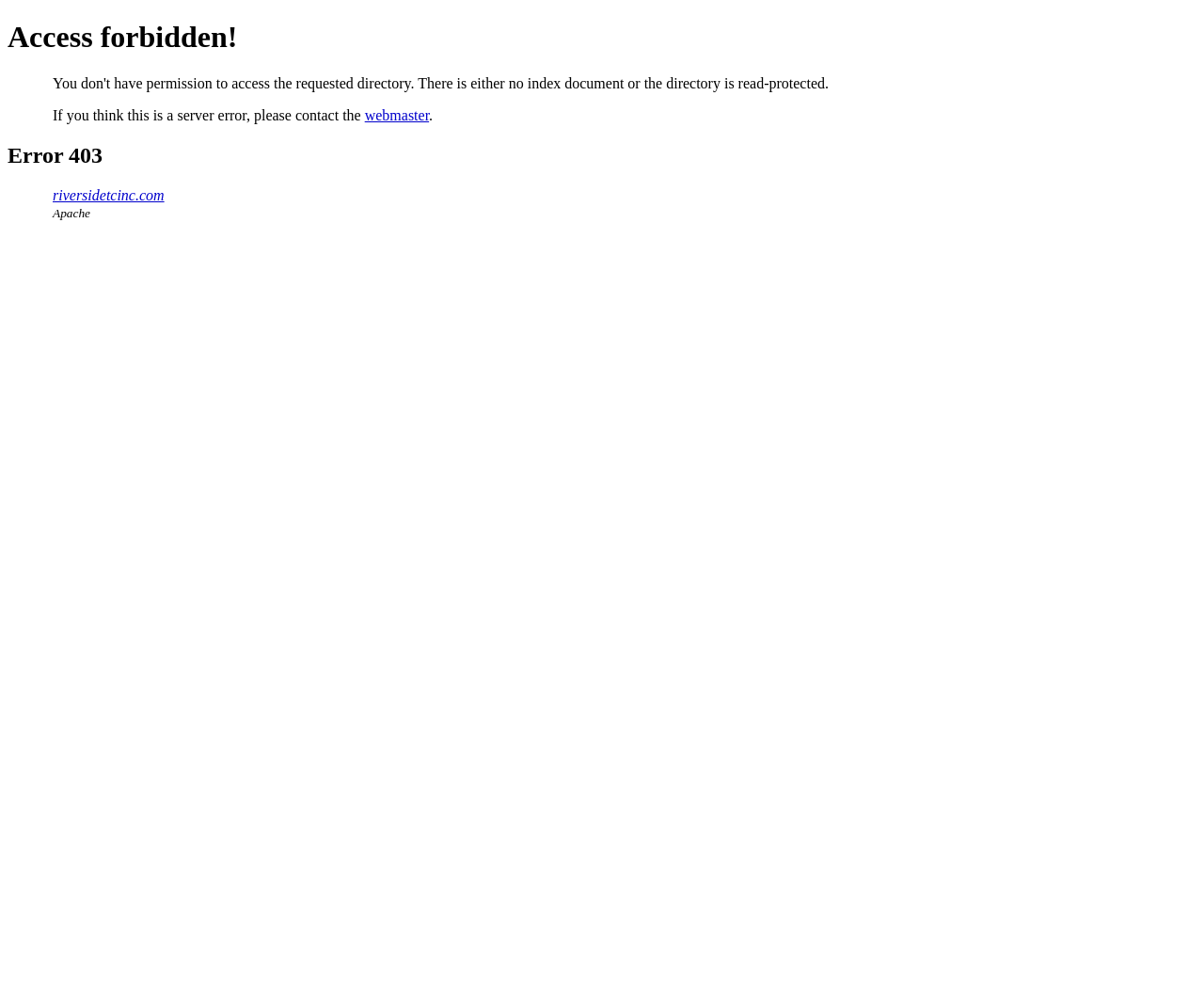What is the server software used?
Please provide a comprehensive answer based on the contents of the image.

The webpage displays the text 'Apache' which is likely the server software used by the website.